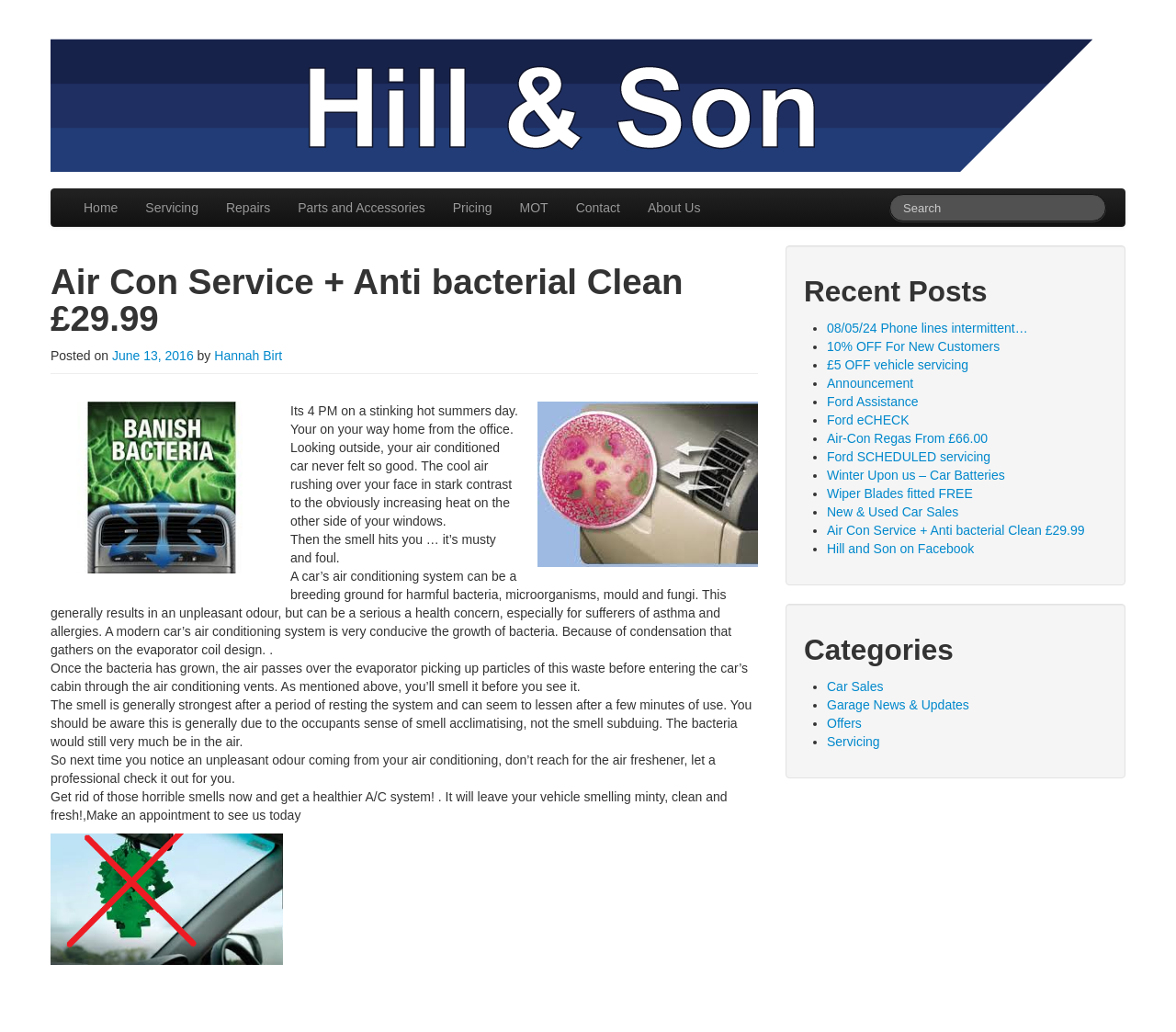Identify the bounding box coordinates for the UI element that matches this description: "Offers".

[0.703, 0.694, 0.733, 0.708]